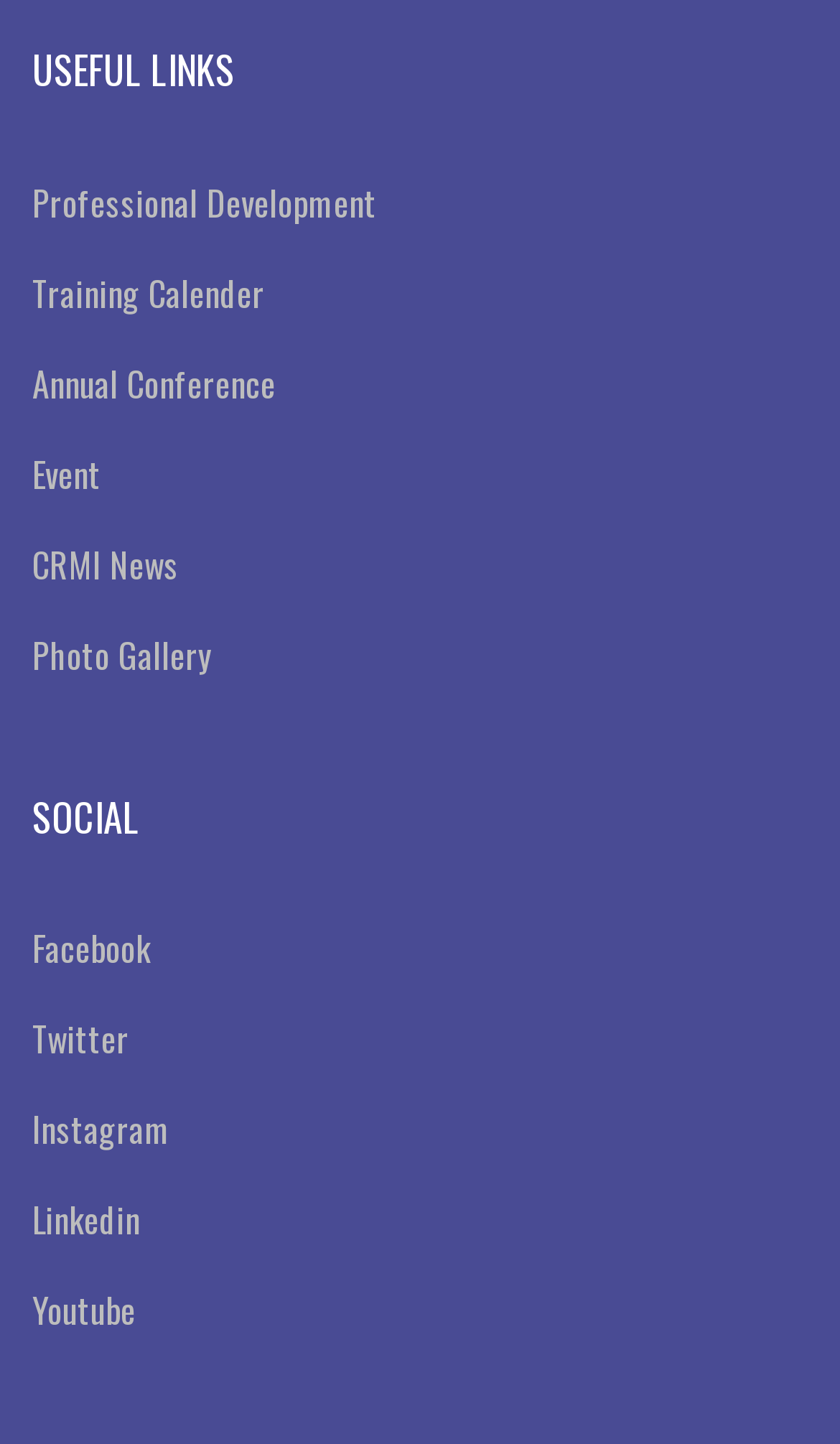Locate the bounding box coordinates of the element you need to click to accomplish the task described by this instruction: "Go to Facebook".

[0.038, 0.639, 0.179, 0.675]